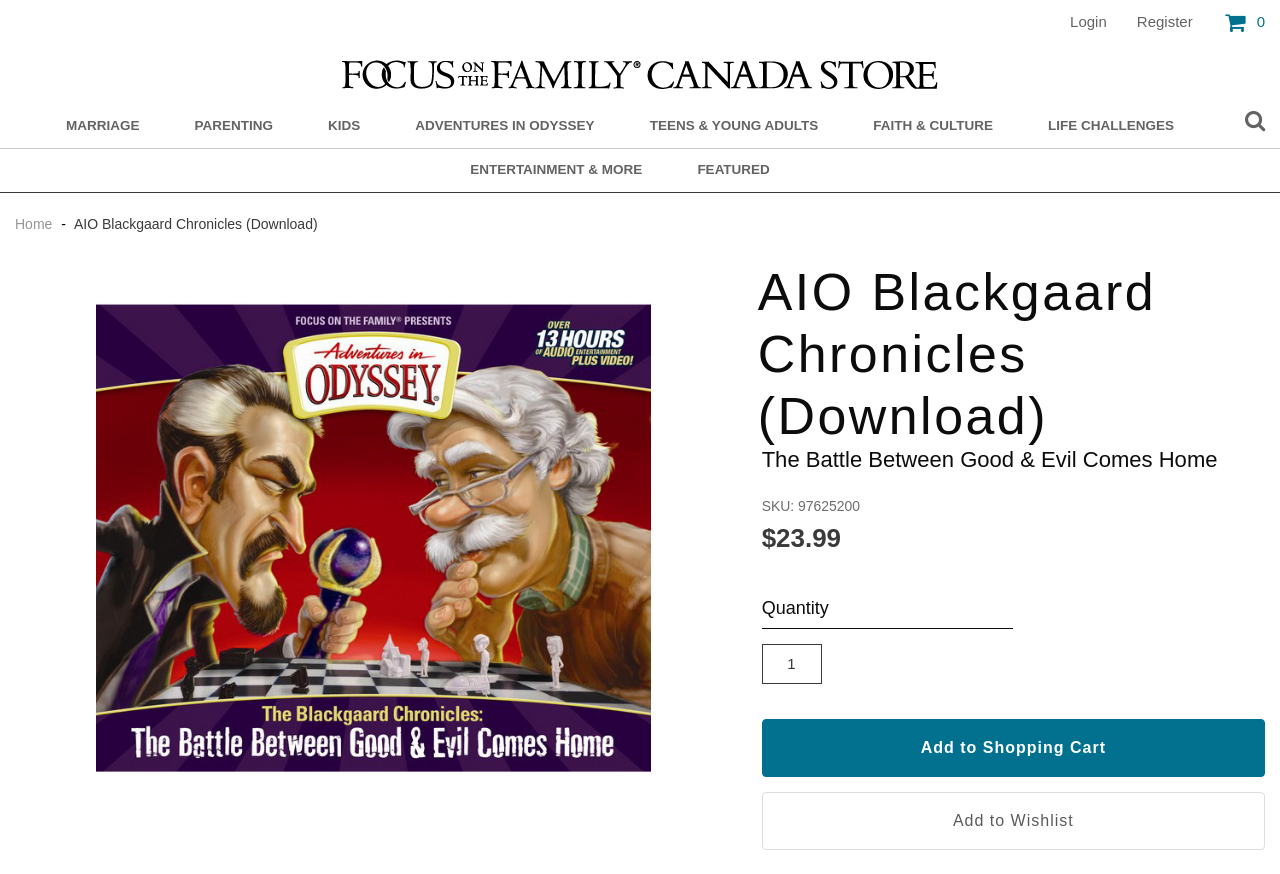What is the price of the product?
Provide a well-explained and detailed answer to the question.

I found the price by looking at the StaticText element with the text '$23.99' which is likely to be the price of the product.